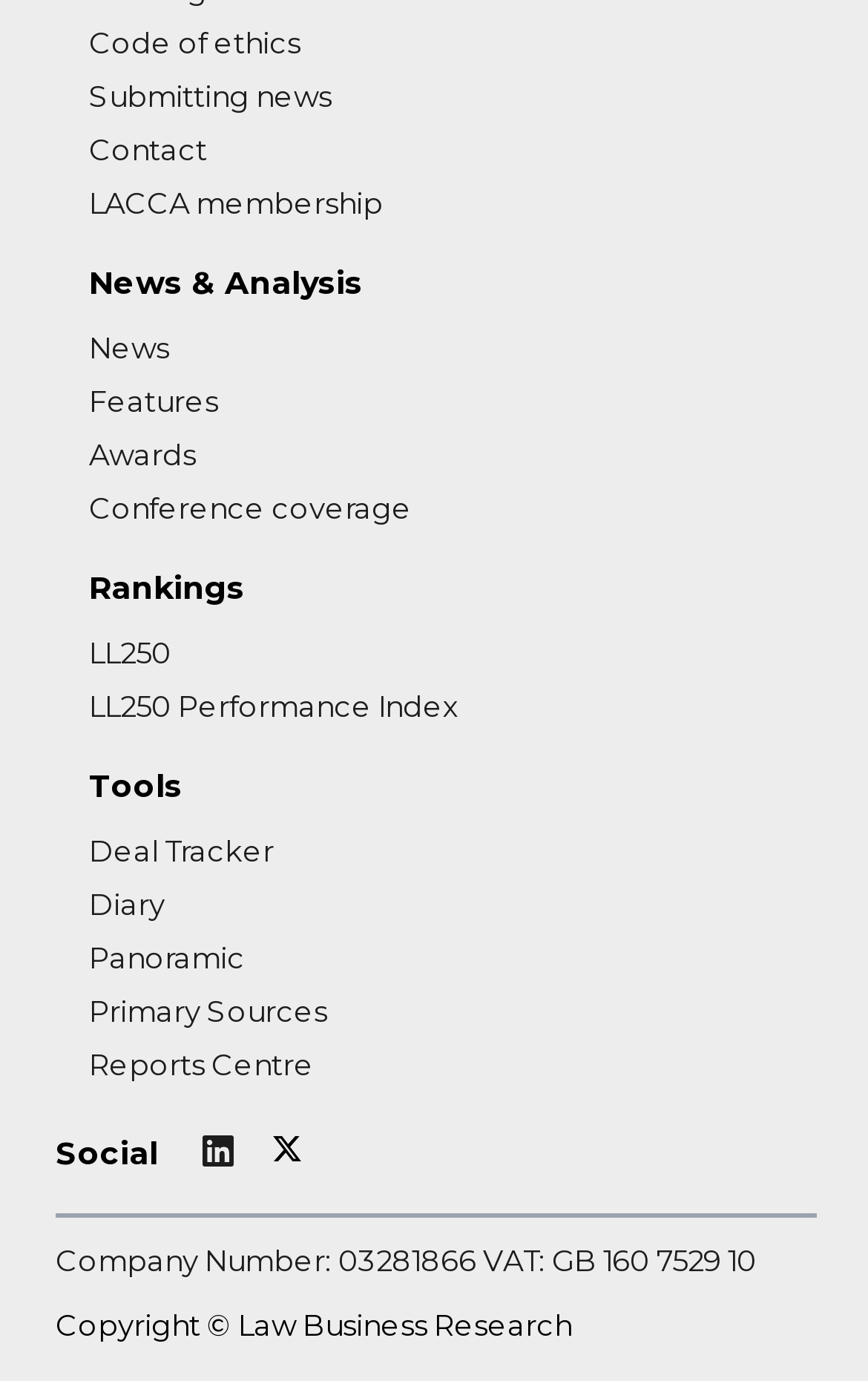What is the first link in the 'News & Analysis' section?
Answer the question with a single word or phrase derived from the image.

News